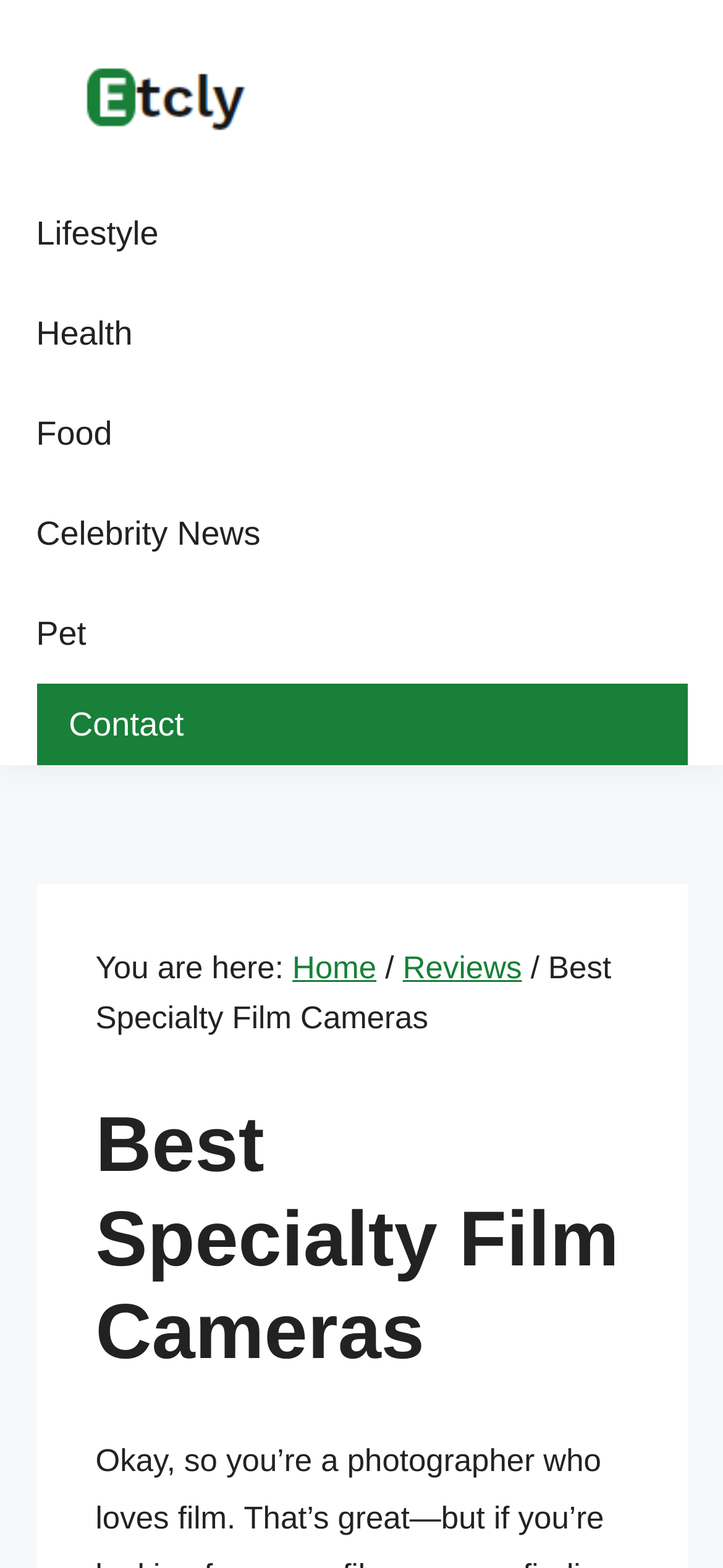From the image, can you give a detailed response to the question below:
How many navigation links are there?

I counted the number of links under the 'Main' navigation element, which includes 'Lifestyle', 'Health', 'Food', 'Celebrity News', 'Pet', 'Contact', 'Home', 'Reviews', and 'Best Specialty Film Cameras'.